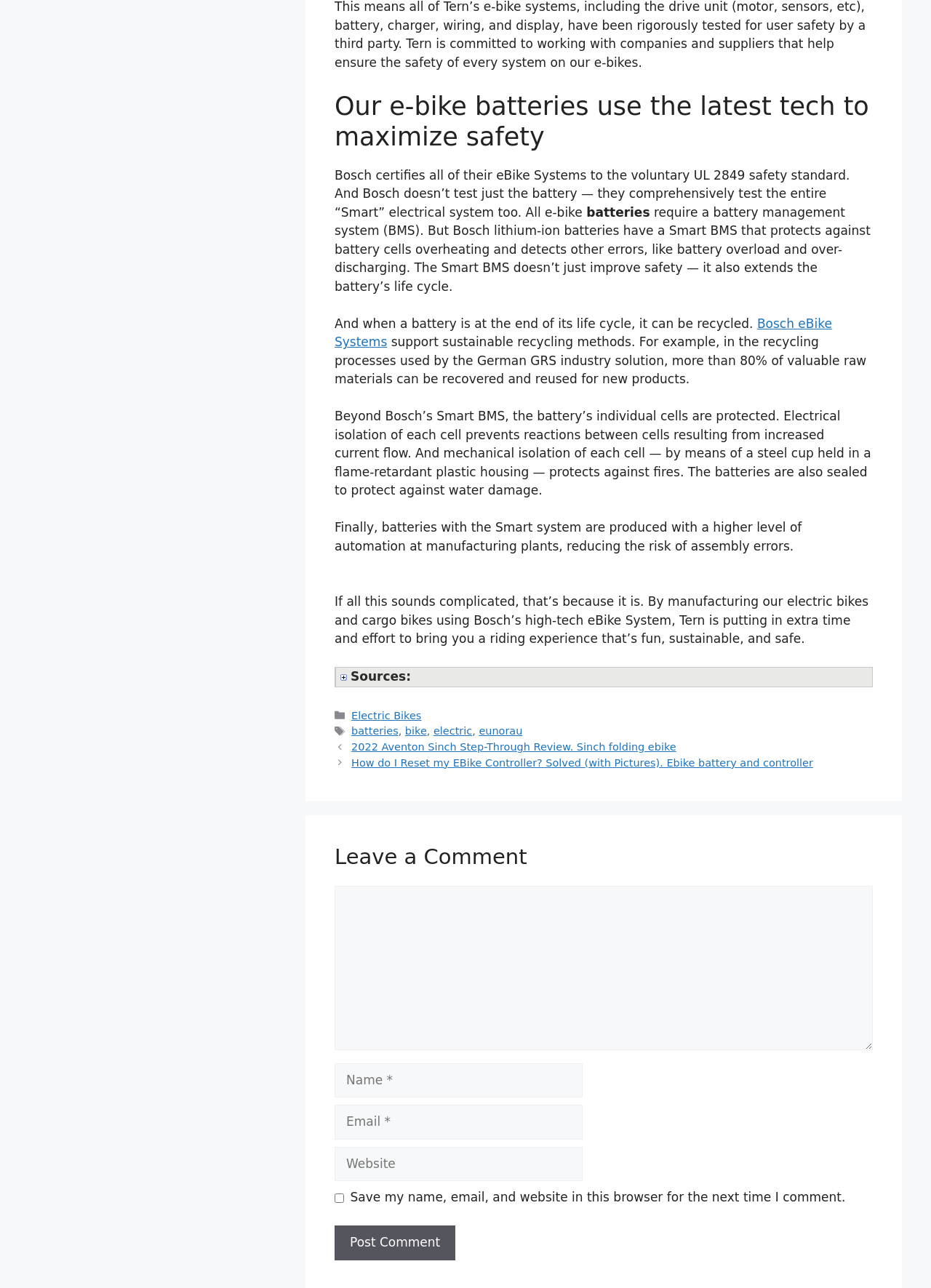Pinpoint the bounding box coordinates of the clickable element needed to complete the instruction: "Click the 'Expand' button". The coordinates should be provided as four float numbers between 0 and 1: [left, top, right, bottom].

[0.366, 0.519, 0.937, 0.533]